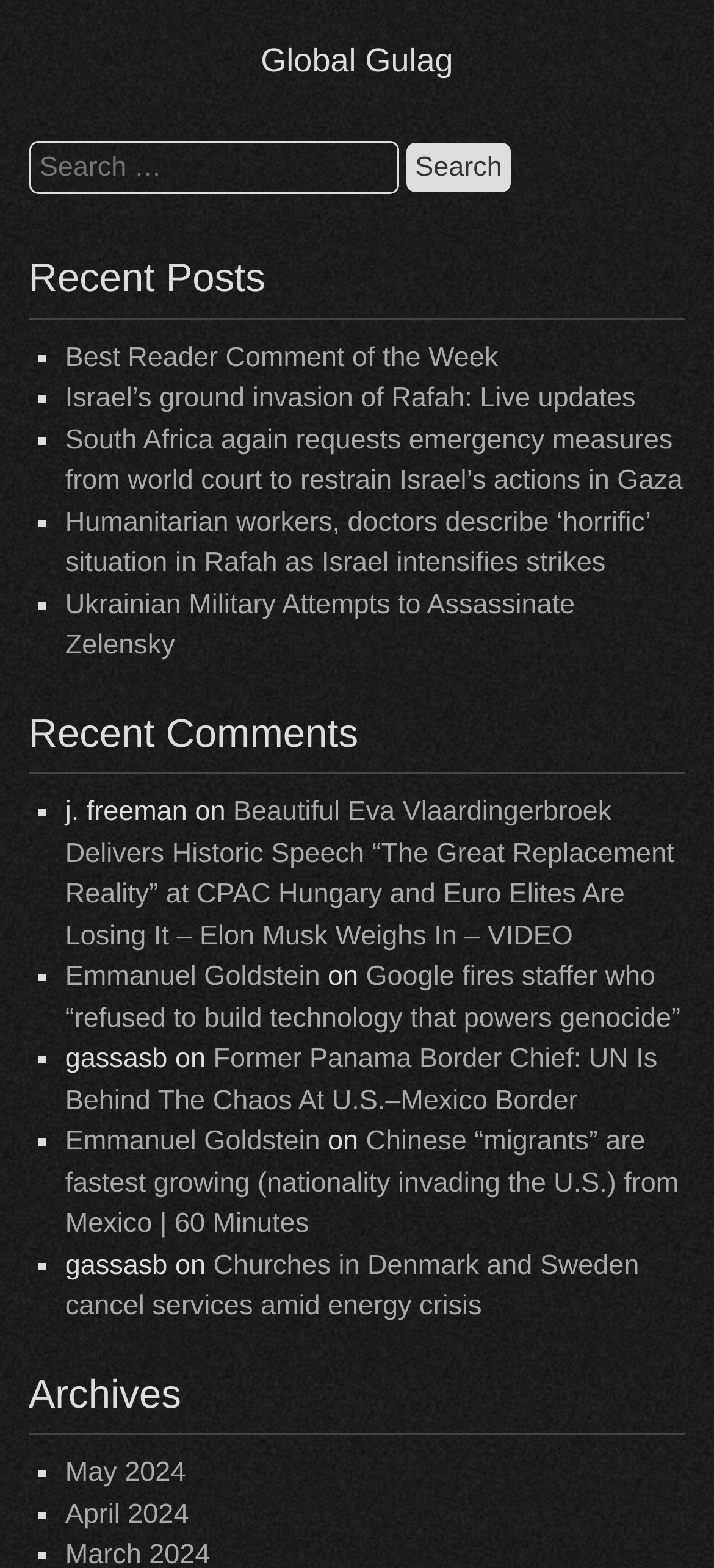How many archives are listed?
Please answer the question with as much detail as possible using the screenshot.

The archives are listed under the 'Archives' heading, and there are 2 links listed, one for 'May 2024' and one for 'April 2024'.